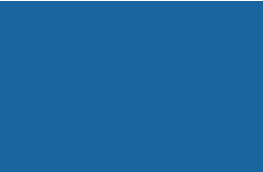What is the design of the logo described as?
Using the image, answer in one word or phrase.

Clean and modern